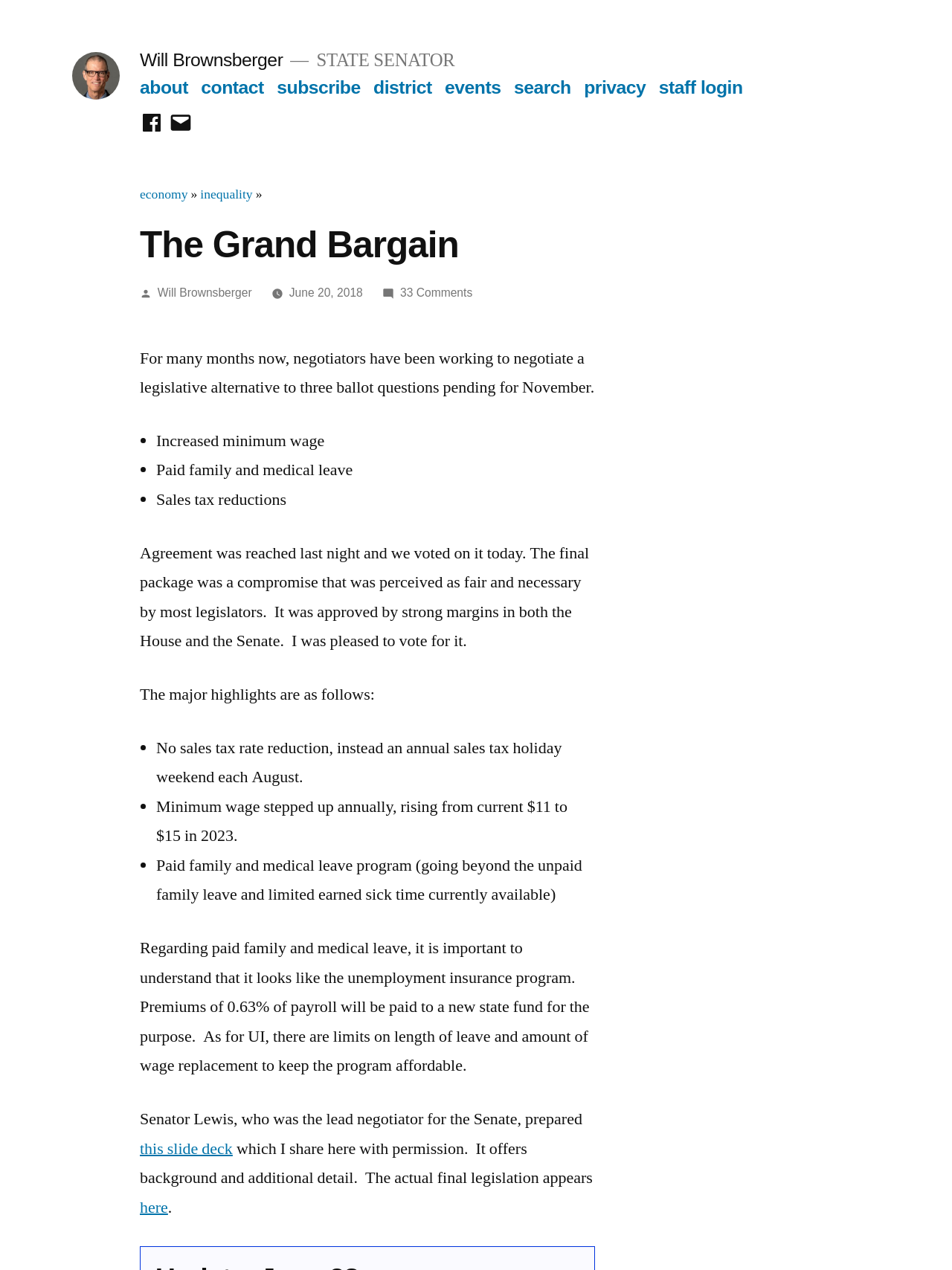What is the topic of the article?
Give a single word or phrase as your answer by examining the image.

The Grand Bargain